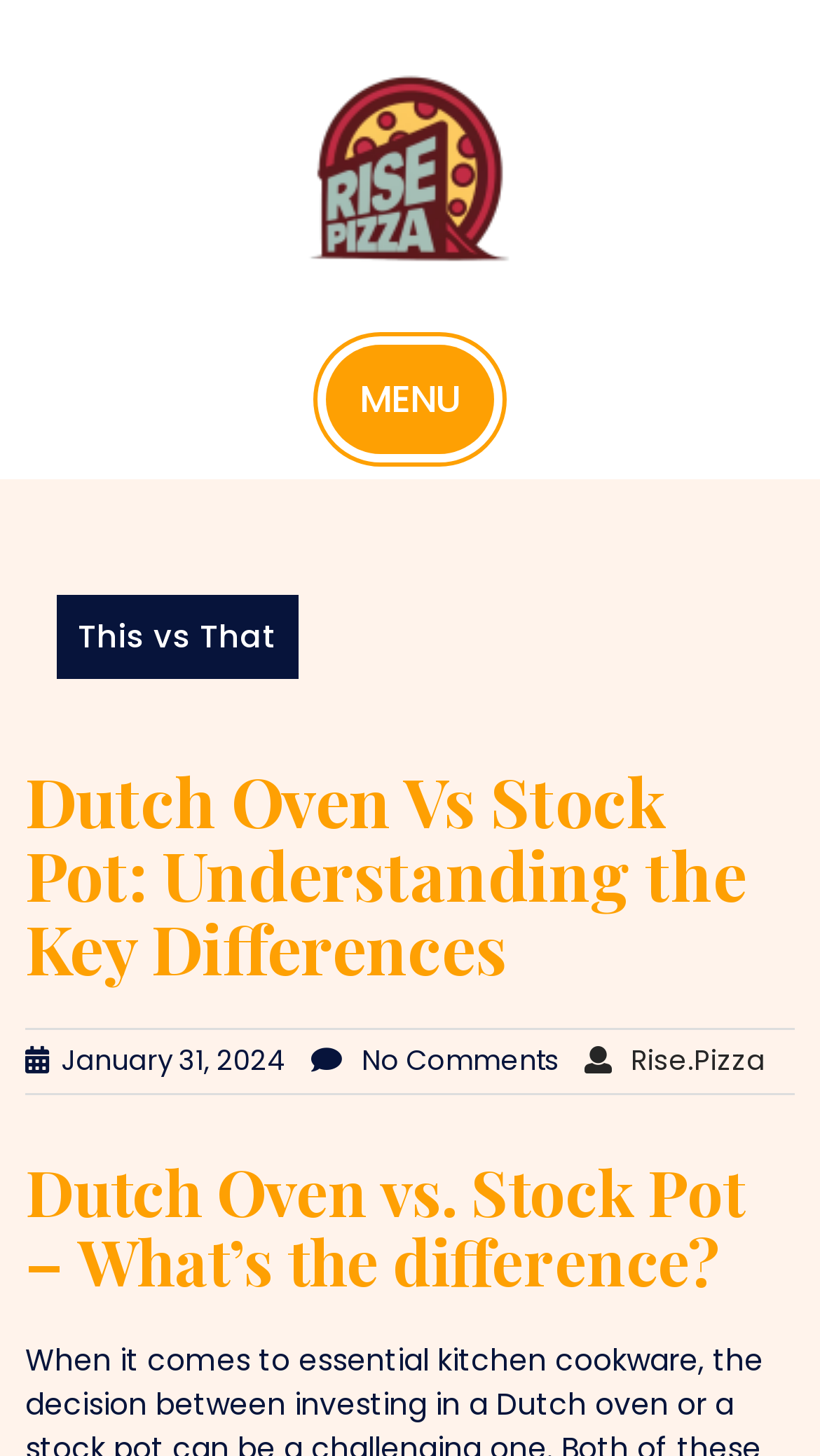What is the date of the article?
Based on the visual information, provide a detailed and comprehensive answer.

The date of the article can be found in the middle section of the webpage, where it is written as 'January 31, 2024'.